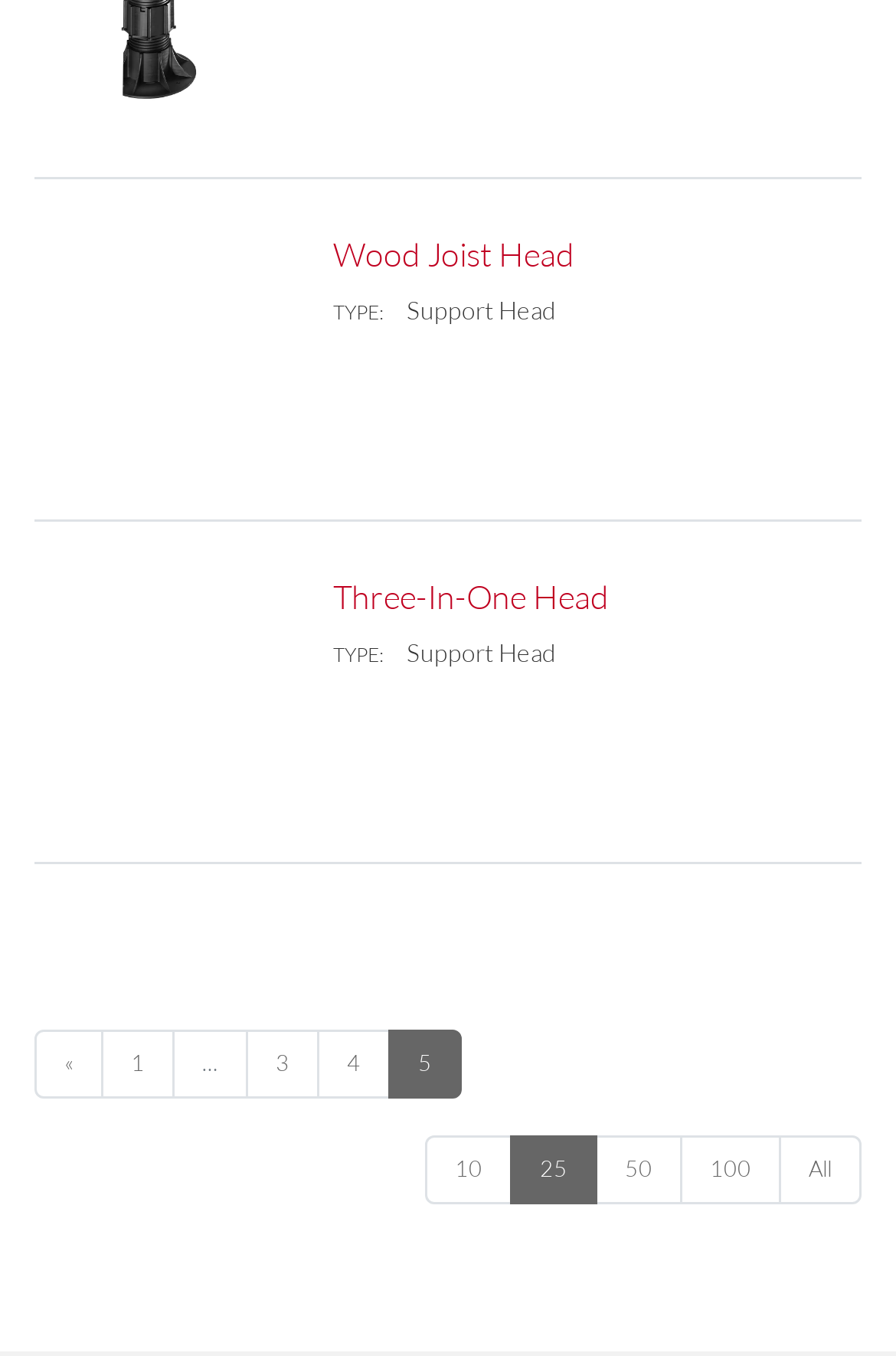Show the bounding box coordinates of the element that should be clicked to complete the task: "view Wood Joist Head".

[0.038, 0.244, 0.295, 0.266]